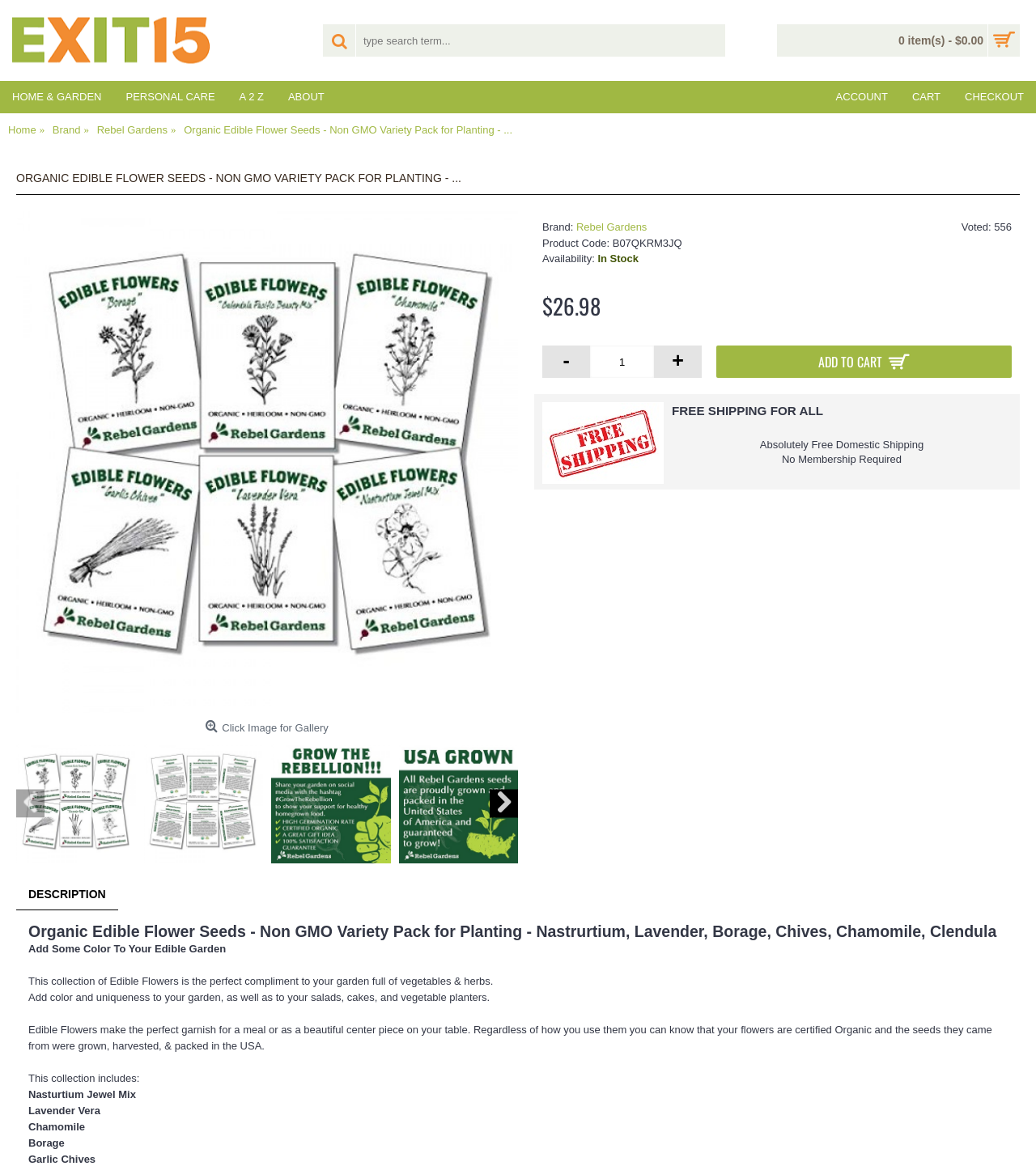Kindly determine the bounding box coordinates for the clickable area to achieve the given instruction: "check product description".

[0.016, 0.754, 0.114, 0.78]